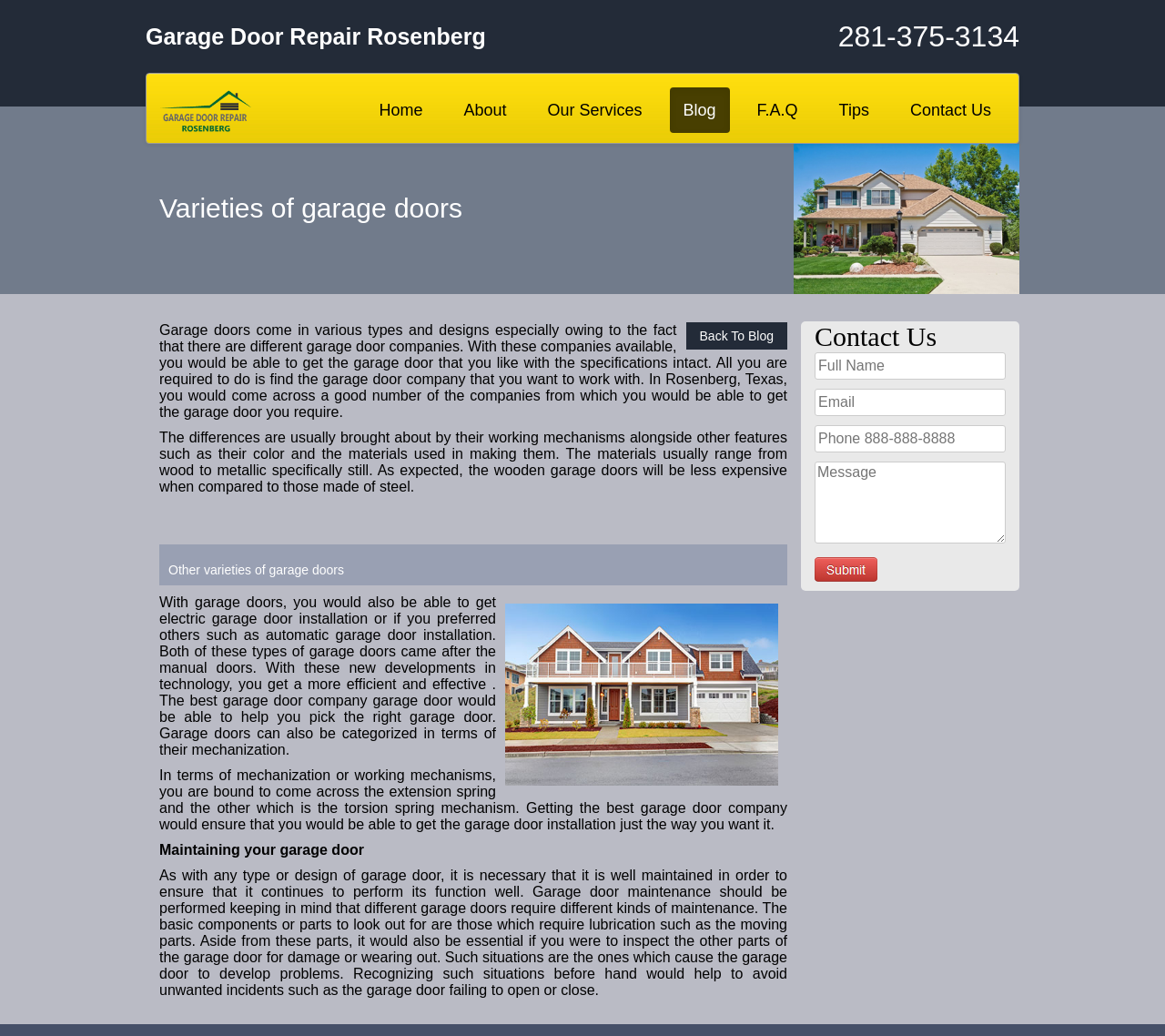Locate the coordinates of the bounding box for the clickable region that fulfills this instruction: "Call the phone number 281-375-3134".

[0.625, 0.0, 0.875, 0.07]